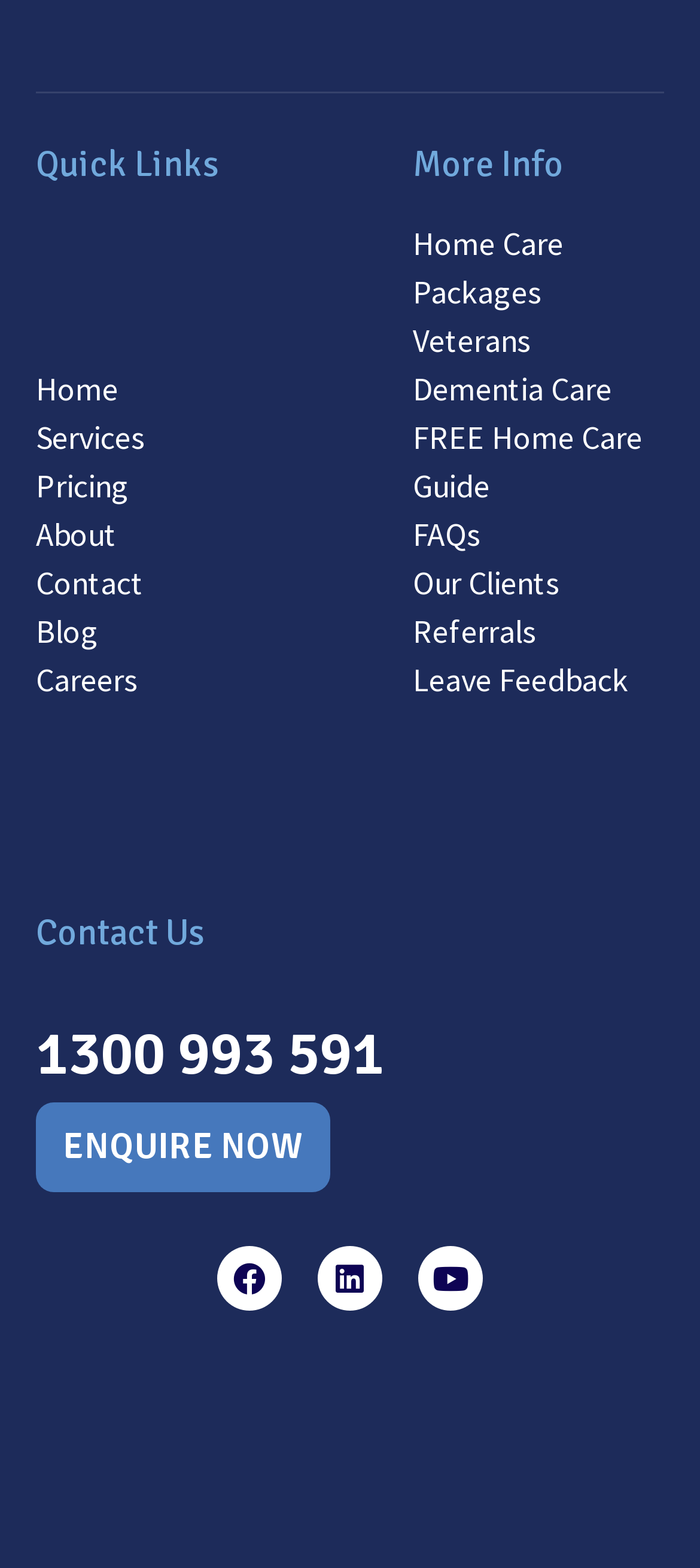Kindly determine the bounding box coordinates of the area that needs to be clicked to fulfill this instruction: "Read about Dementia Care".

[0.59, 0.232, 0.949, 0.263]